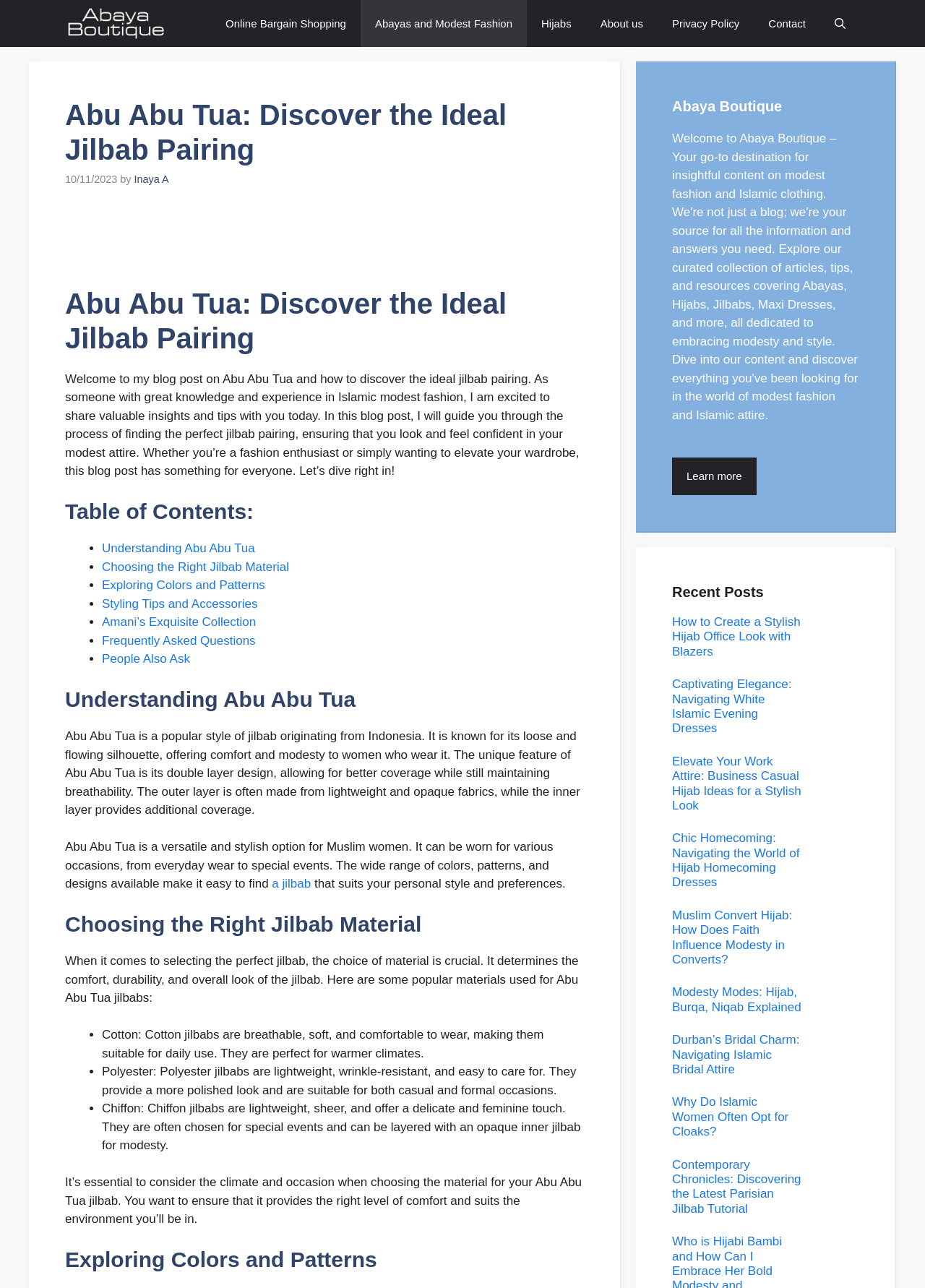Show me the bounding box coordinates of the clickable region to achieve the task as per the instruction: "Go to Home page".

None